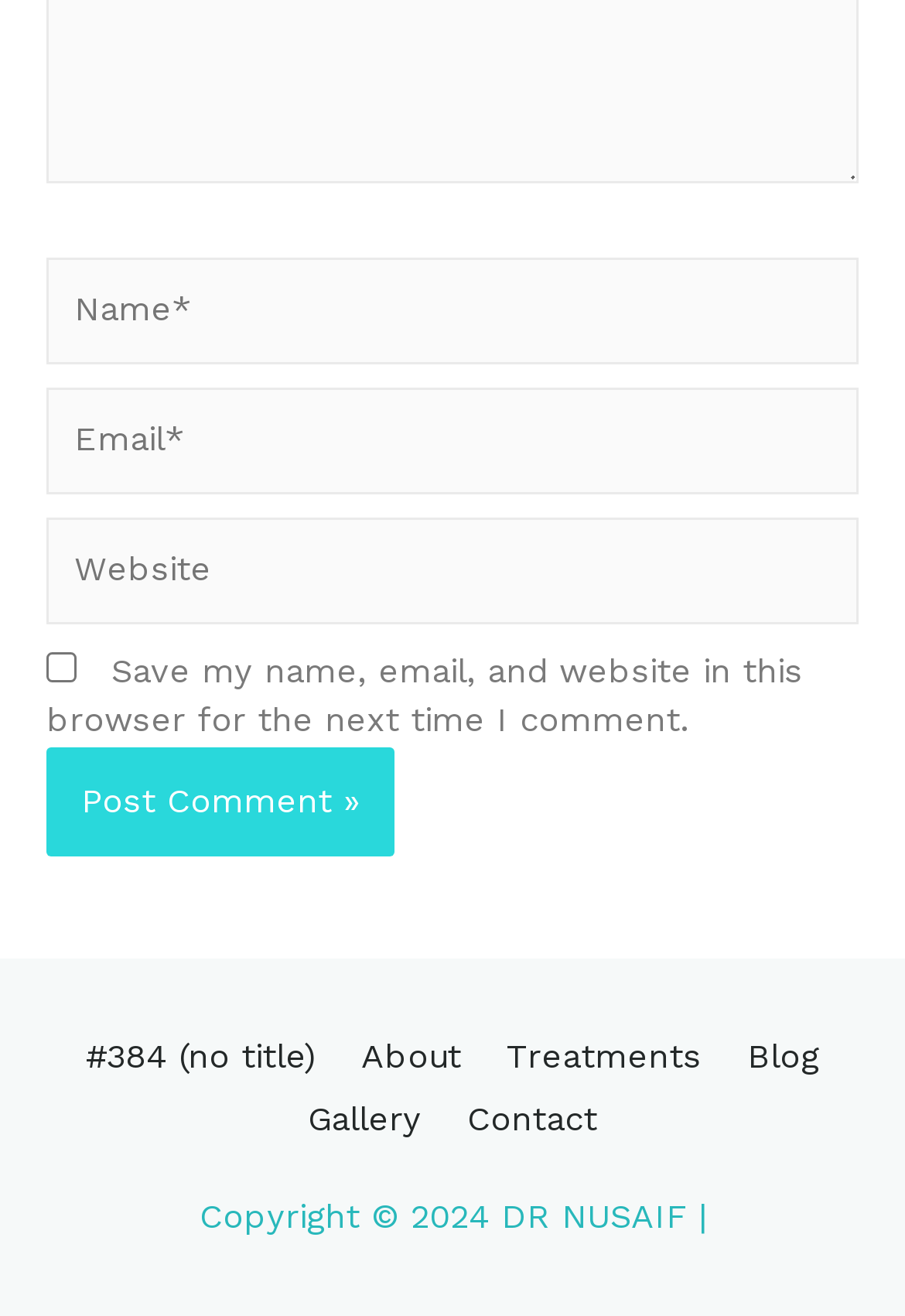Please find the bounding box for the UI component described as follows: "parent_node: Name* name="author" placeholder="Name*"".

[0.051, 0.196, 0.949, 0.277]